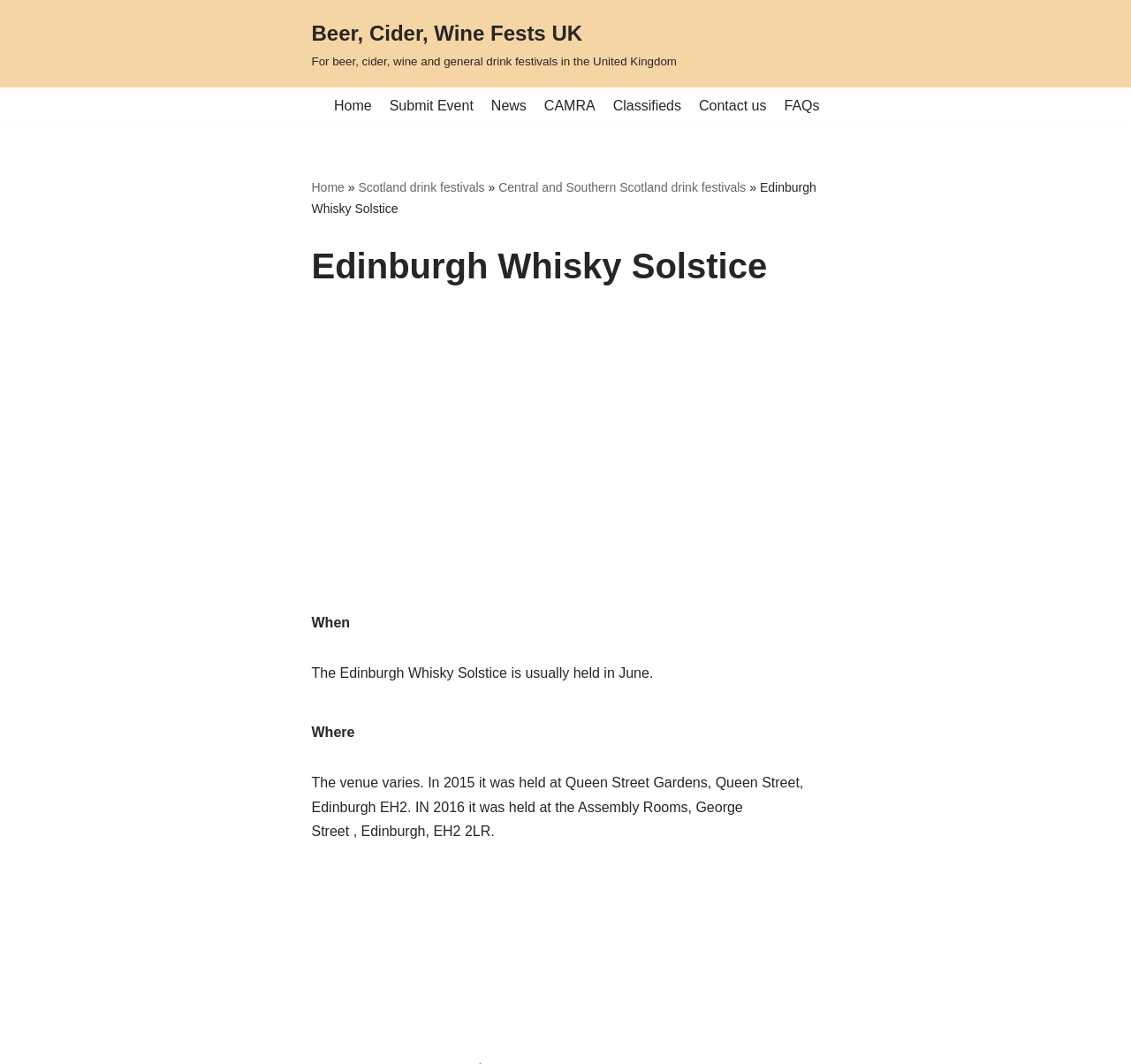Provide the bounding box coordinates for the UI element that is described by this text: "Submit Event". The coordinates should be in the form of four float numbers between 0 and 1: [left, top, right, bottom].

[0.344, 0.089, 0.419, 0.111]